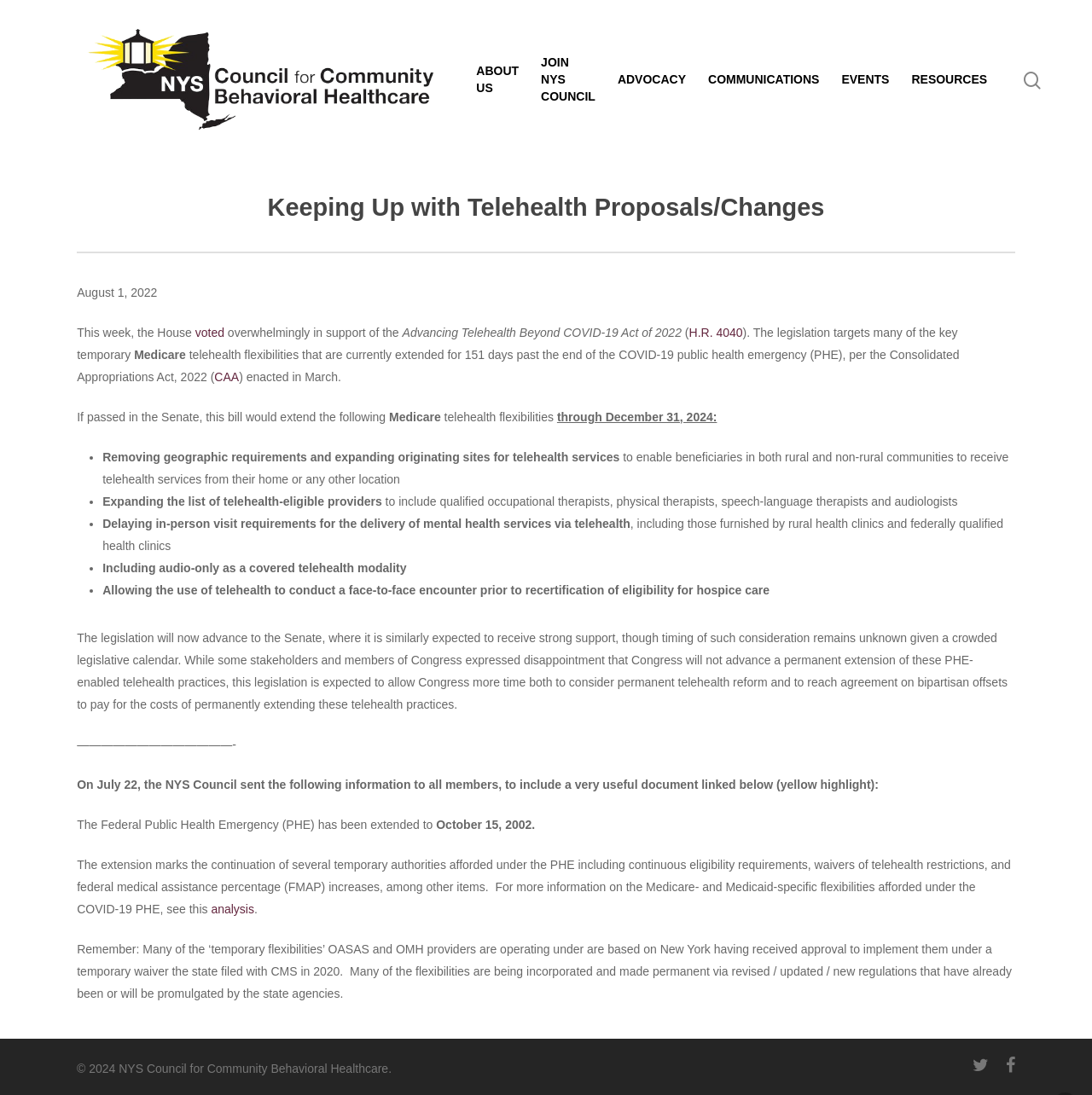Pinpoint the bounding box coordinates of the area that must be clicked to complete this instruction: "View the analysis of Medicare- and Medicaid-specific flexibilities".

[0.193, 0.824, 0.233, 0.836]